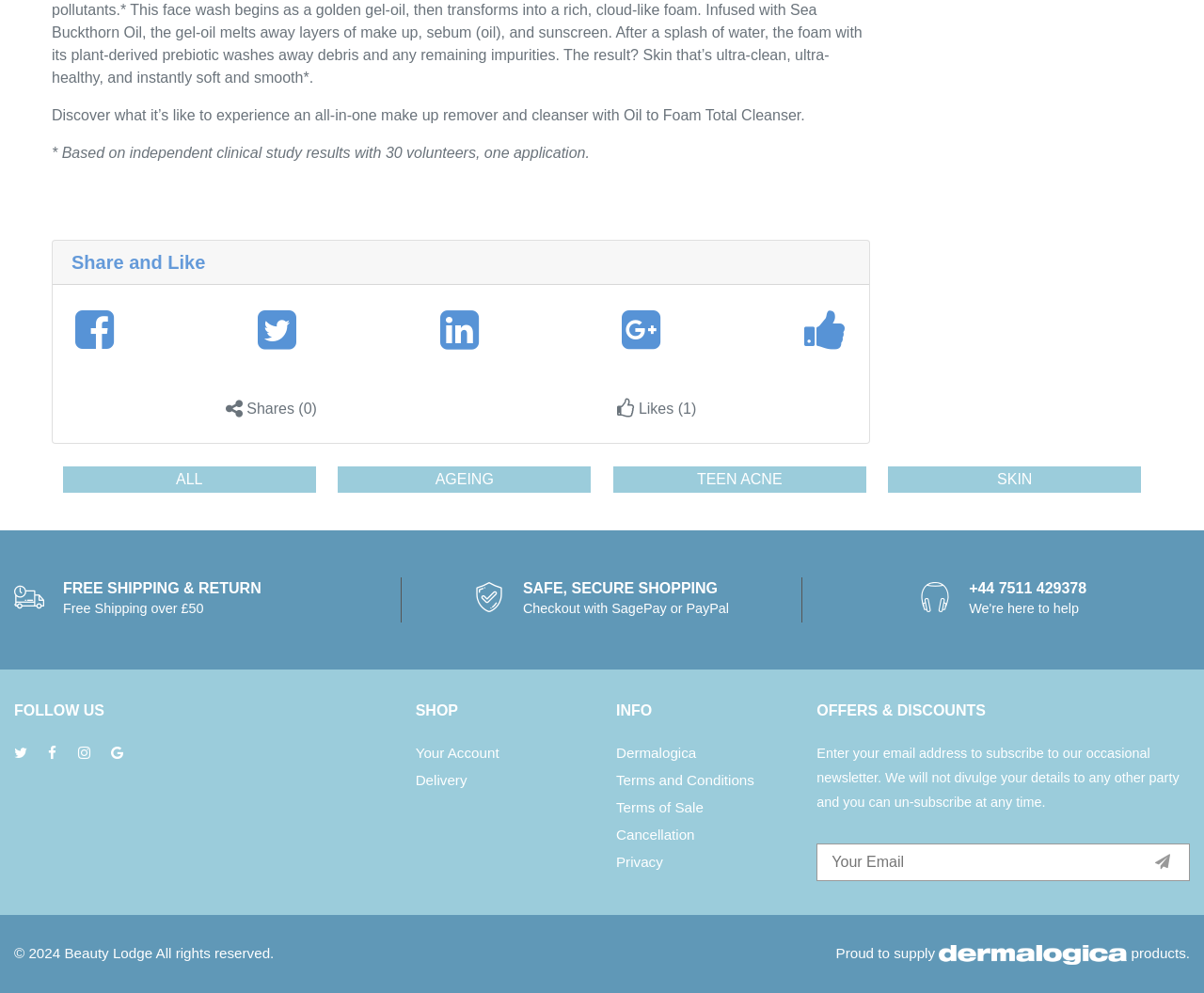Identify the bounding box coordinates of the clickable region required to complete the instruction: "Follow on Instagram". The coordinates should be given as four float numbers within the range of 0 and 1, i.e., [left, top, right, bottom].

[0.092, 0.748, 0.103, 0.77]